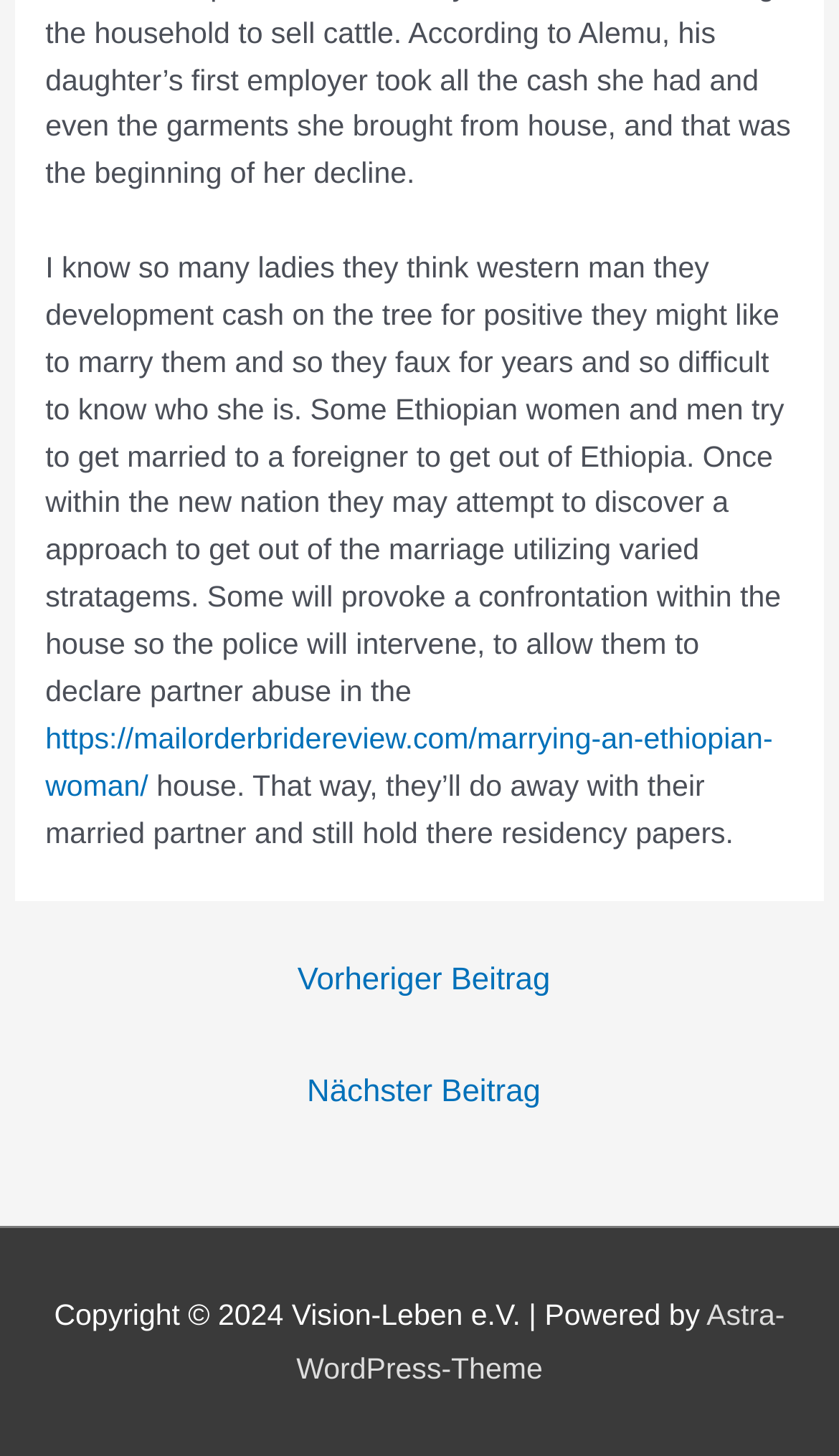What is the theme used by the webpage?
Respond to the question with a well-detailed and thorough answer.

The theme used by the webpage is Astra-WordPress-Theme, which is mentioned at the bottom of the page, where it is written '| Powered by Astra-WordPress-Theme'.